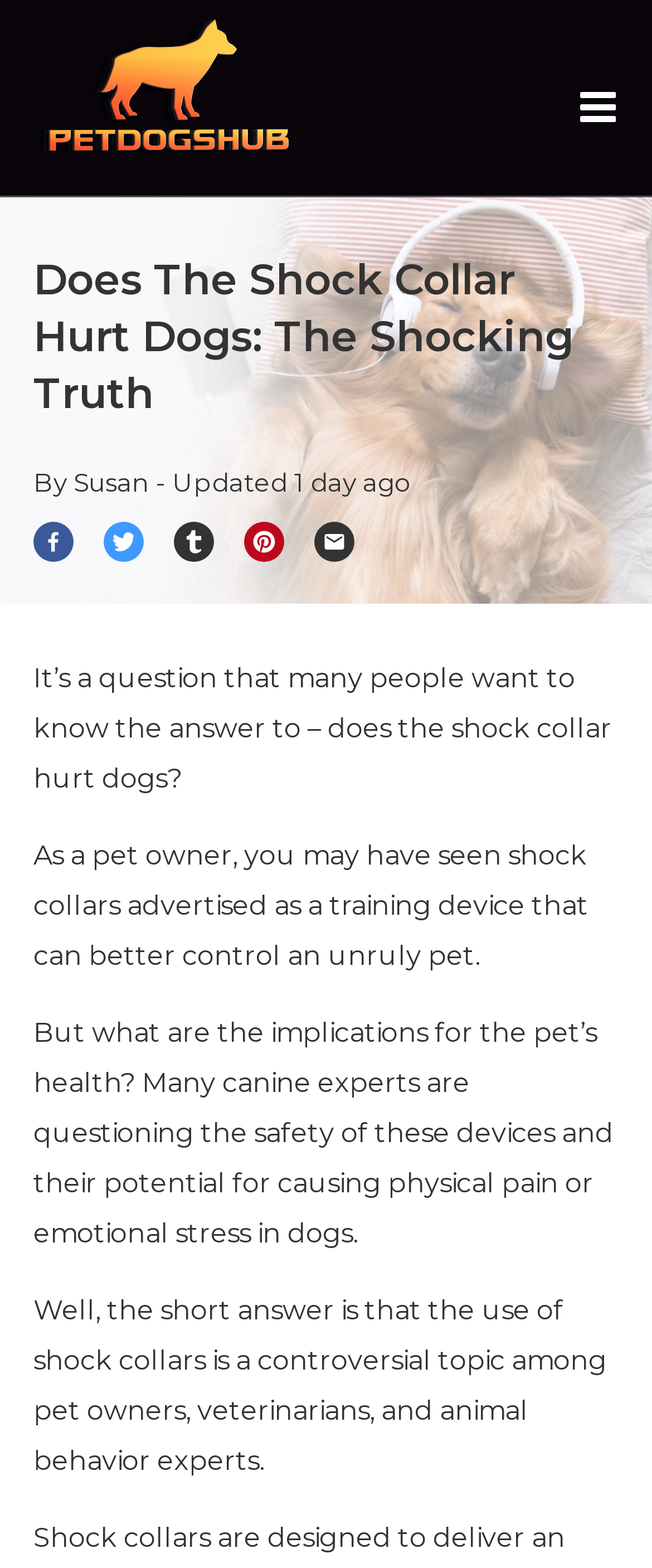What is the topic of the article?
Please use the image to provide an in-depth answer to the question.

The topic of the article is about the use of shock collars on dogs, as mentioned in the header section and the introductory paragraphs.